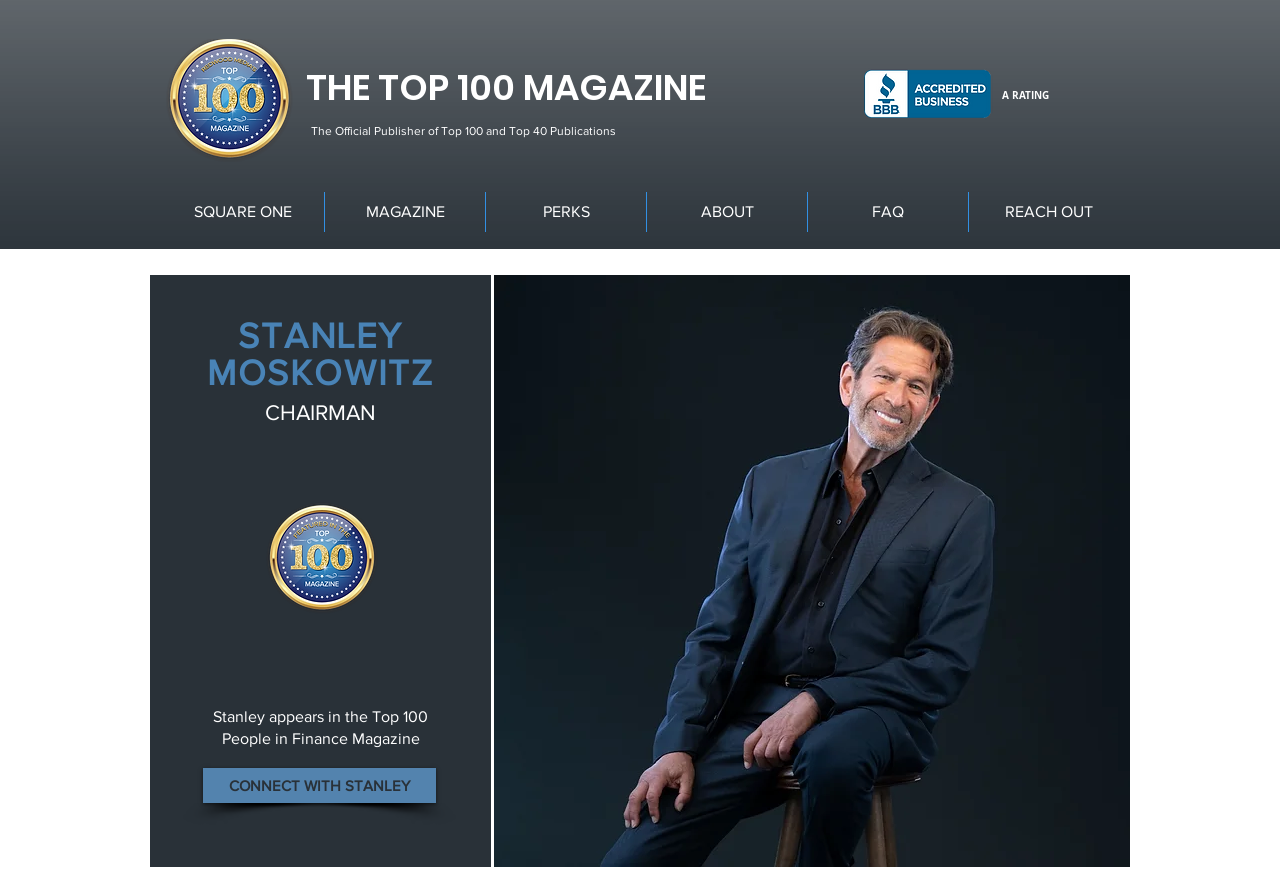Identify the webpage's primary heading and generate its text.

THE TOP 100 MAGAZINE